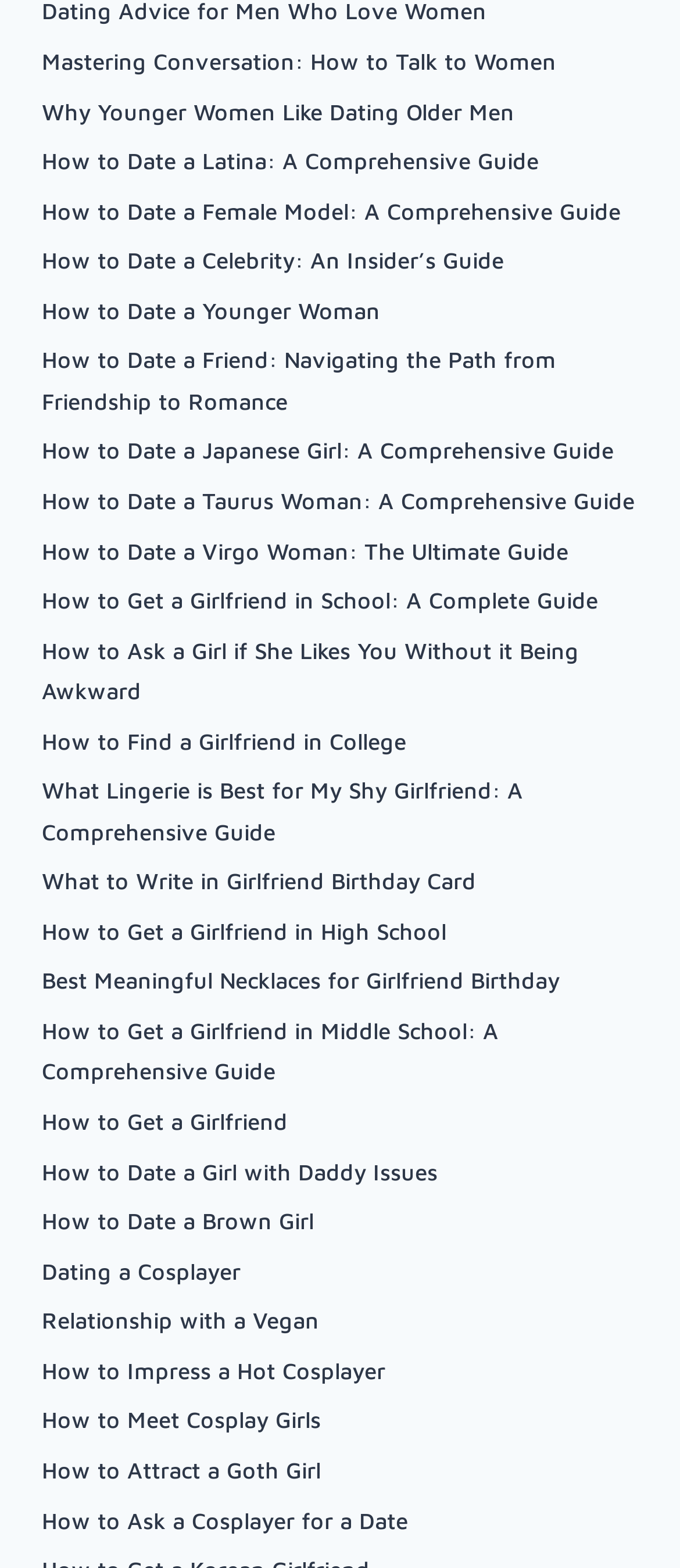Find the bounding box coordinates of the element to click in order to complete the given instruction: "Explore 'How to Date a Celebrity: An Insider’s Guide'."

[0.062, 0.157, 0.741, 0.175]